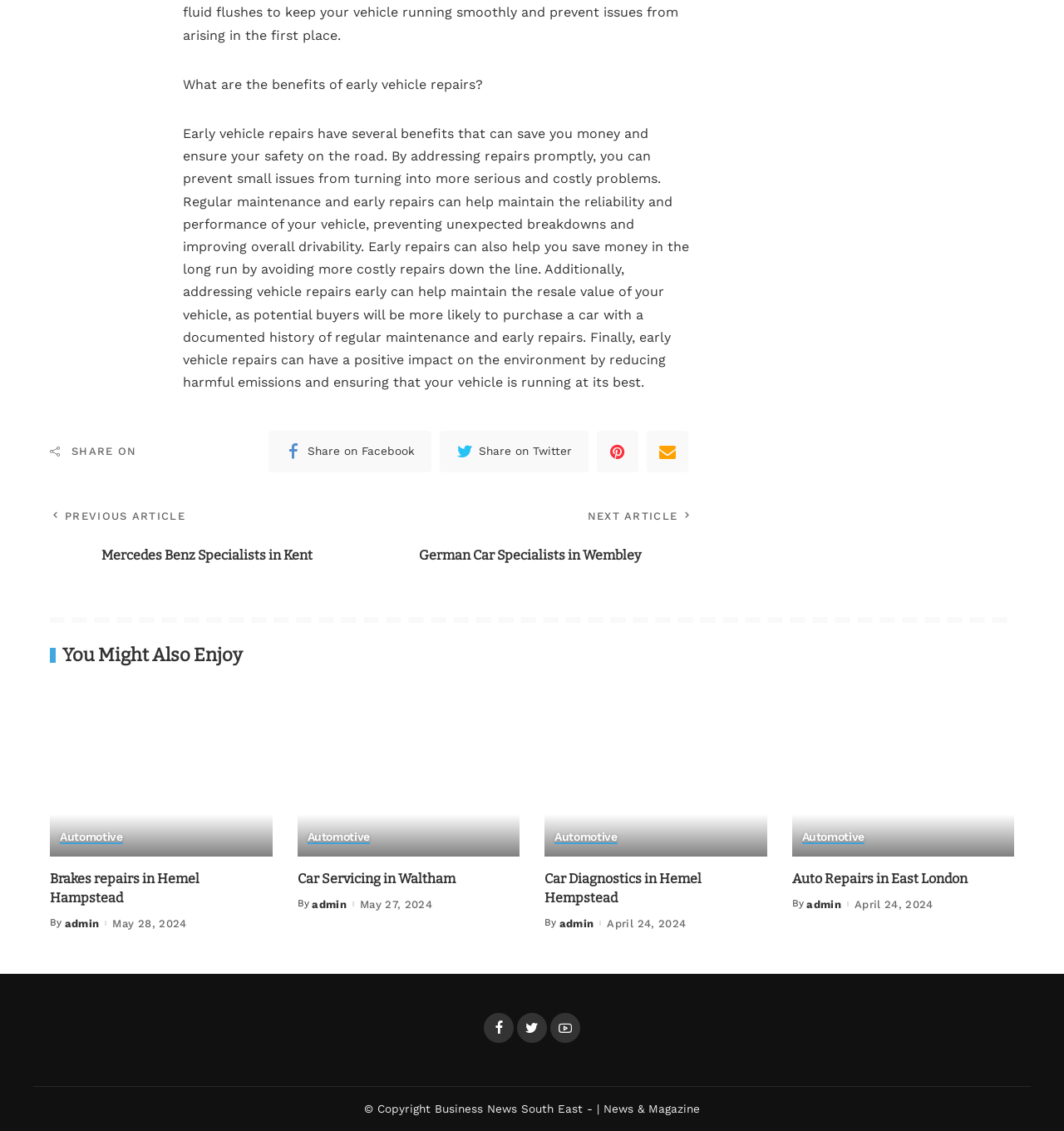Please determine the bounding box coordinates of the element's region to click in order to carry out the following instruction: "Read previous article". The coordinates should be four float numbers between 0 and 1, i.e., [left, top, right, bottom].

[0.047, 0.451, 0.333, 0.509]